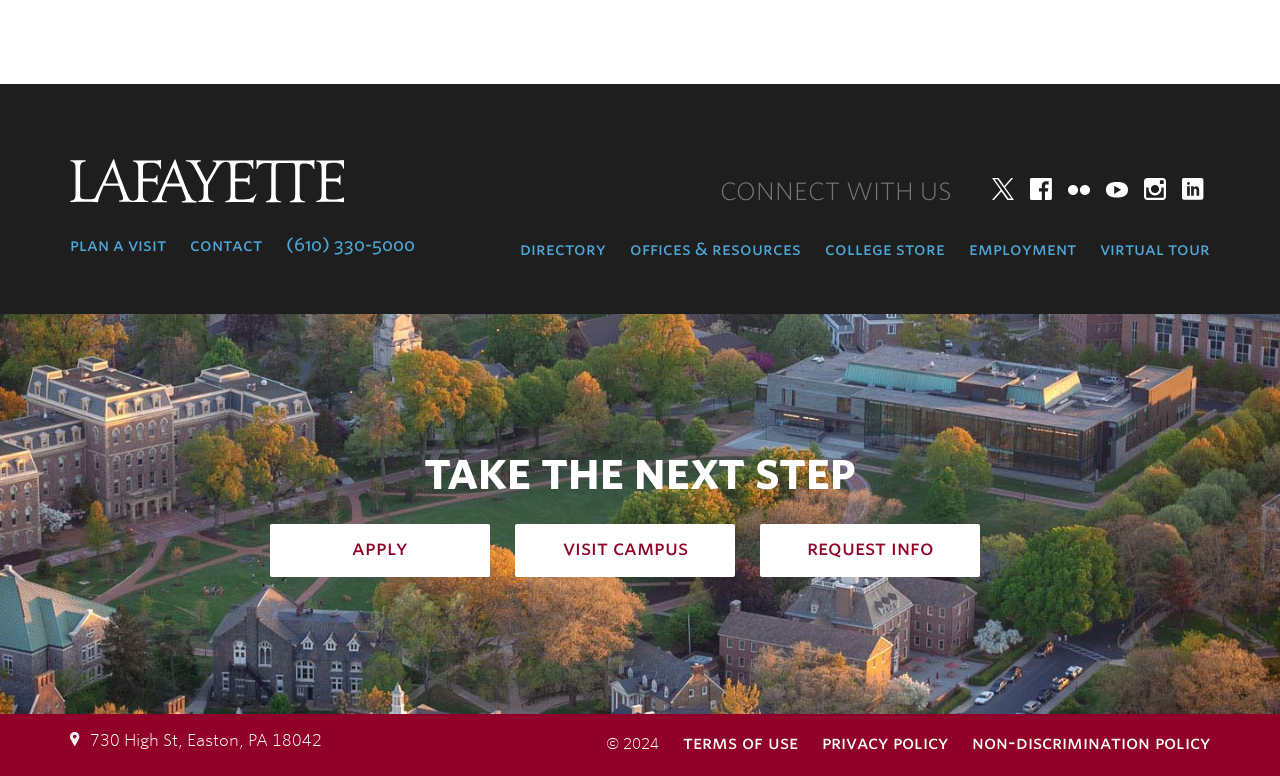Can you specify the bounding box coordinates of the area that needs to be clicked to fulfill the following instruction: "connect with us on Twitter"?

[0.77, 0.222, 0.797, 0.265]